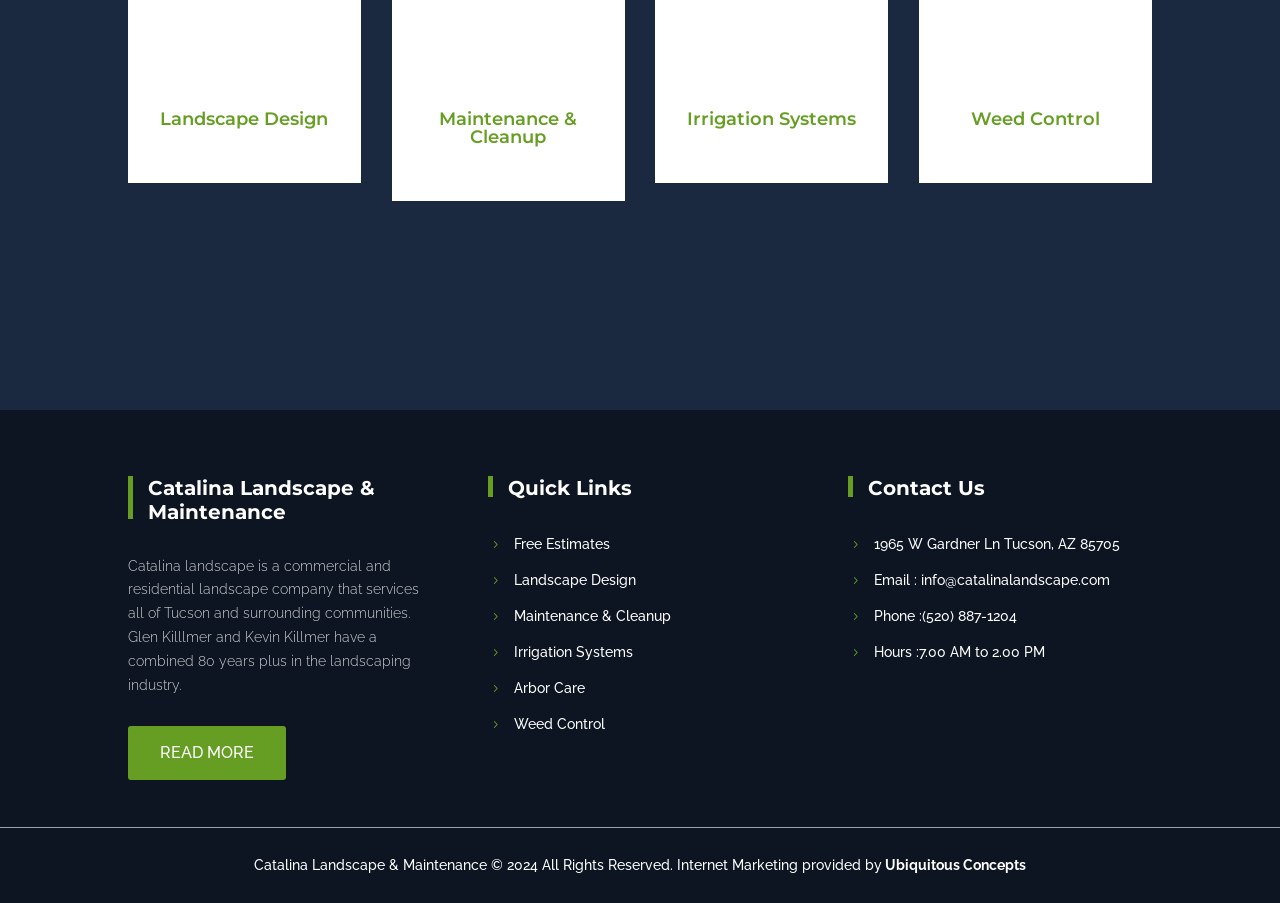Specify the bounding box coordinates of the element's area that should be clicked to execute the given instruction: "Learn more about 'Landscape Design'". The coordinates should be four float numbers between 0 and 1, i.e., [left, top, right, bottom].

[0.116, 0.121, 0.266, 0.152]